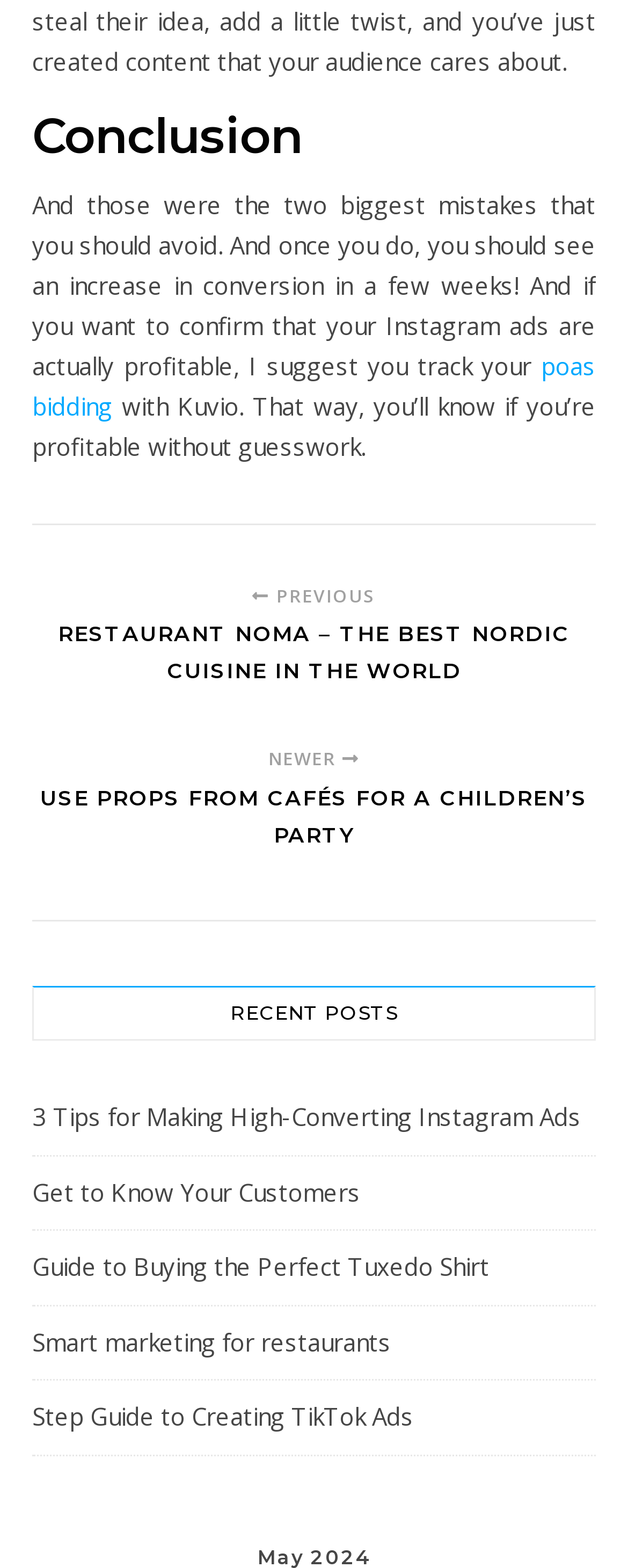Pinpoint the bounding box coordinates of the element you need to click to execute the following instruction: "Visit Facebook page". The bounding box should be represented by four float numbers between 0 and 1, in the format [left, top, right, bottom].

None